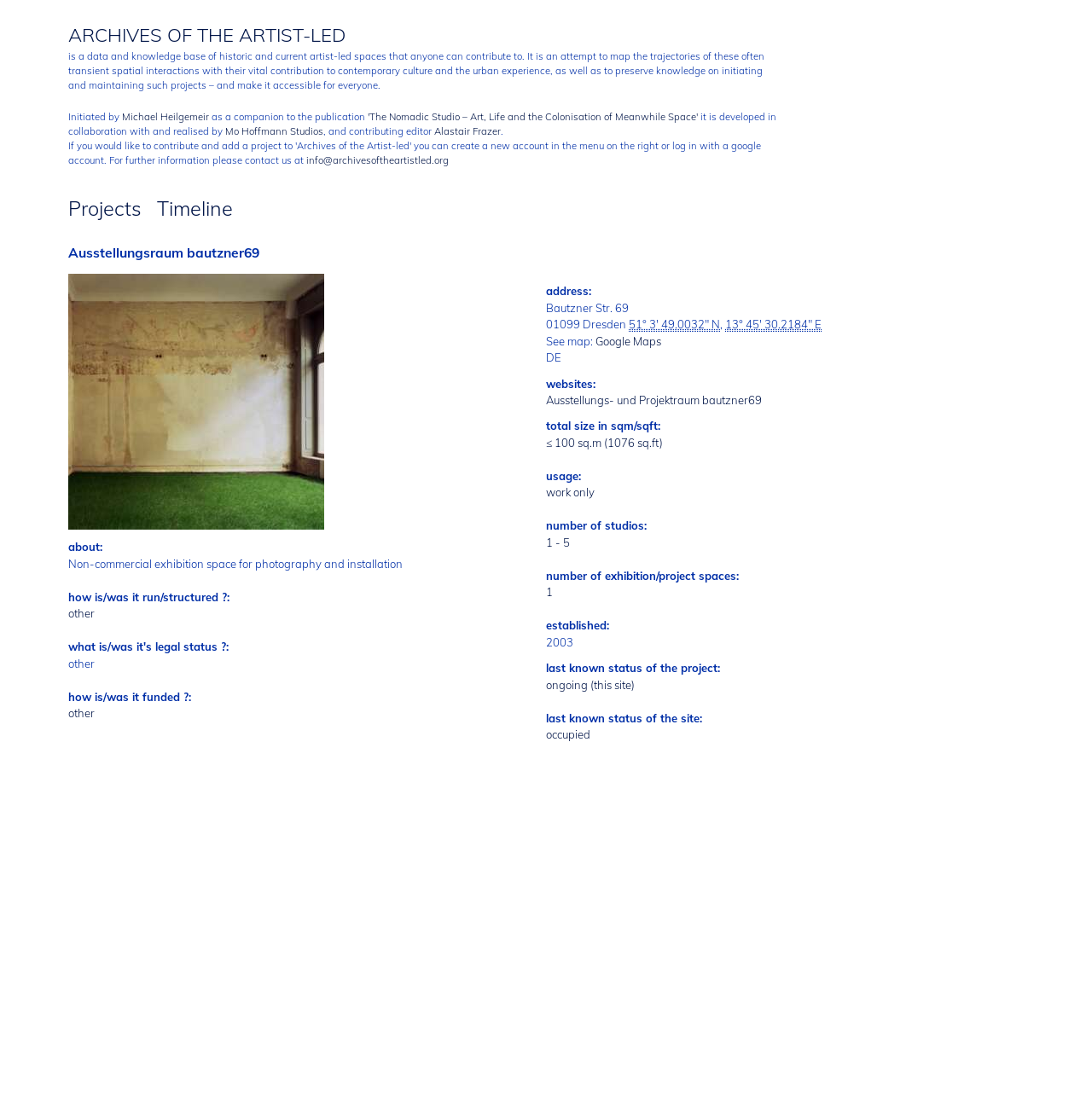Identify the bounding box coordinates of the region that needs to be clicked to carry out this instruction: "Explore 'Projects'". Provide these coordinates as four float numbers ranging from 0 to 1, i.e., [left, top, right, bottom].

[0.062, 0.174, 0.144, 0.201]